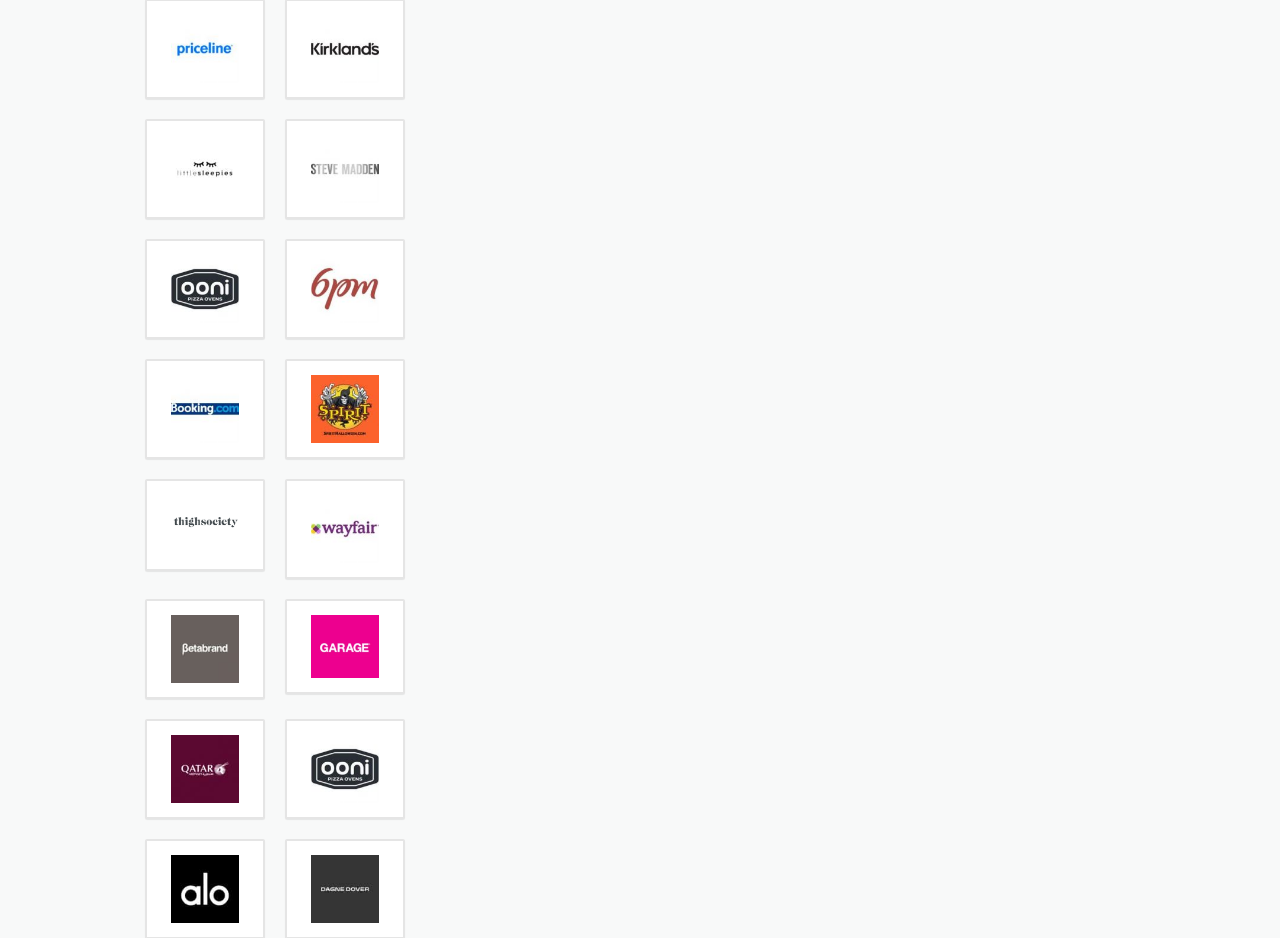From the webpage screenshot, predict the bounding box coordinates (top-left x, top-left y, bottom-right x, bottom-right y) for the UI element described here: title="booking.com (1)"

[0.13, 0.396, 0.19, 0.477]